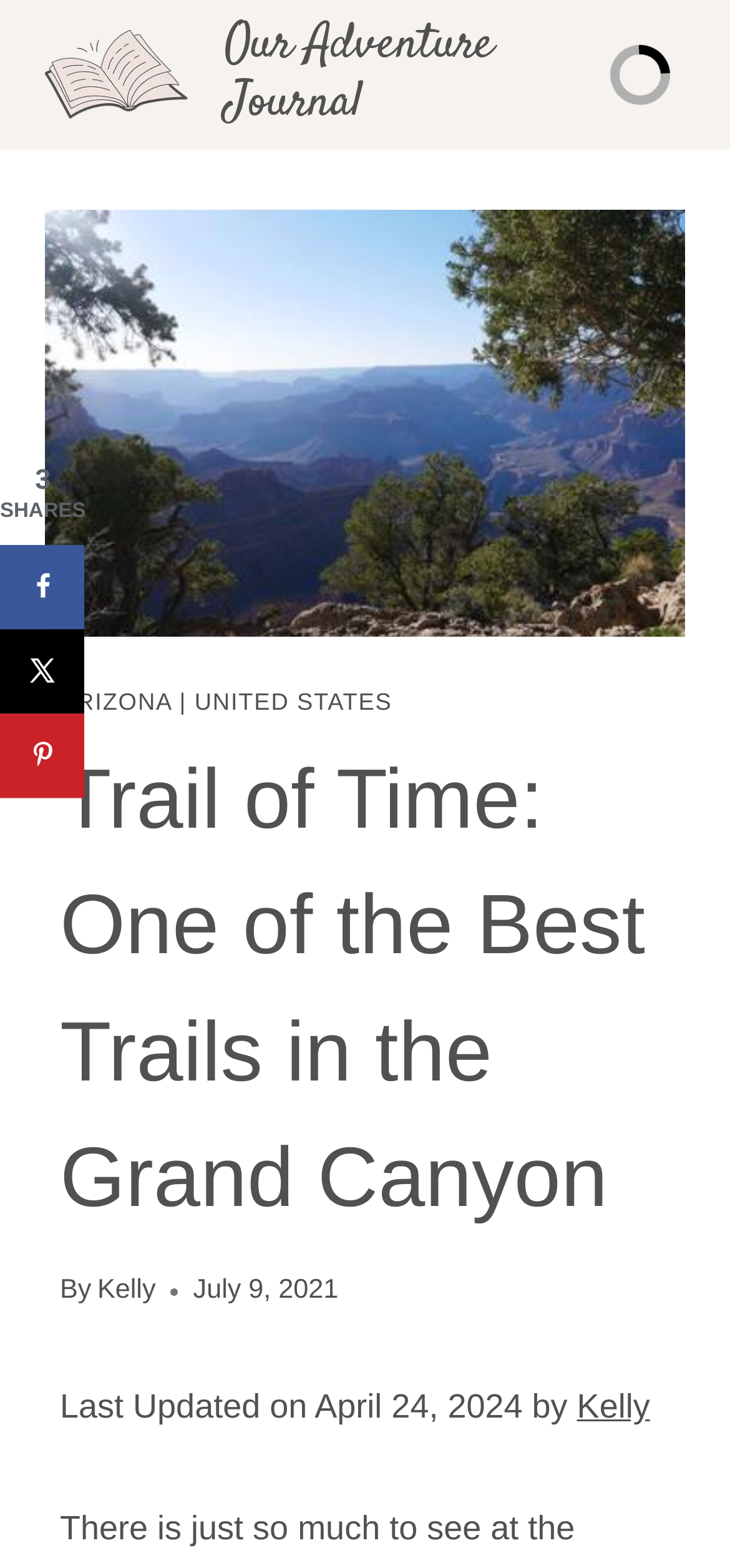What is the date of the last update of the article?
Make sure to answer the question with a detailed and comprehensive explanation.

The webpage has a static text element with the text 'Last Updated on April 24, 2024 by Kelly', which indicates that the article was last updated on April 24, 2024.